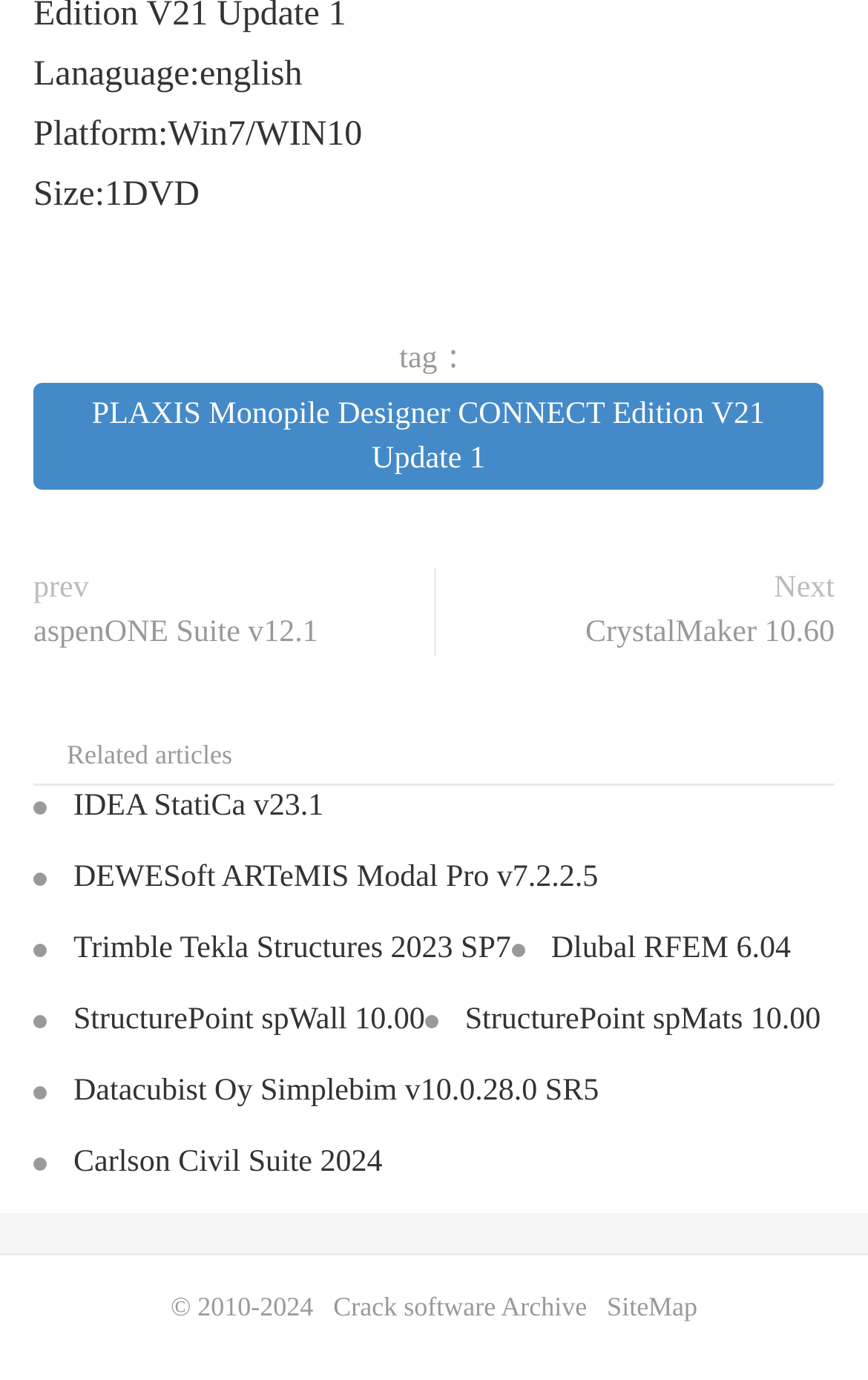What is the size of the software?
Answer the question with a single word or phrase derived from the image.

1DVD